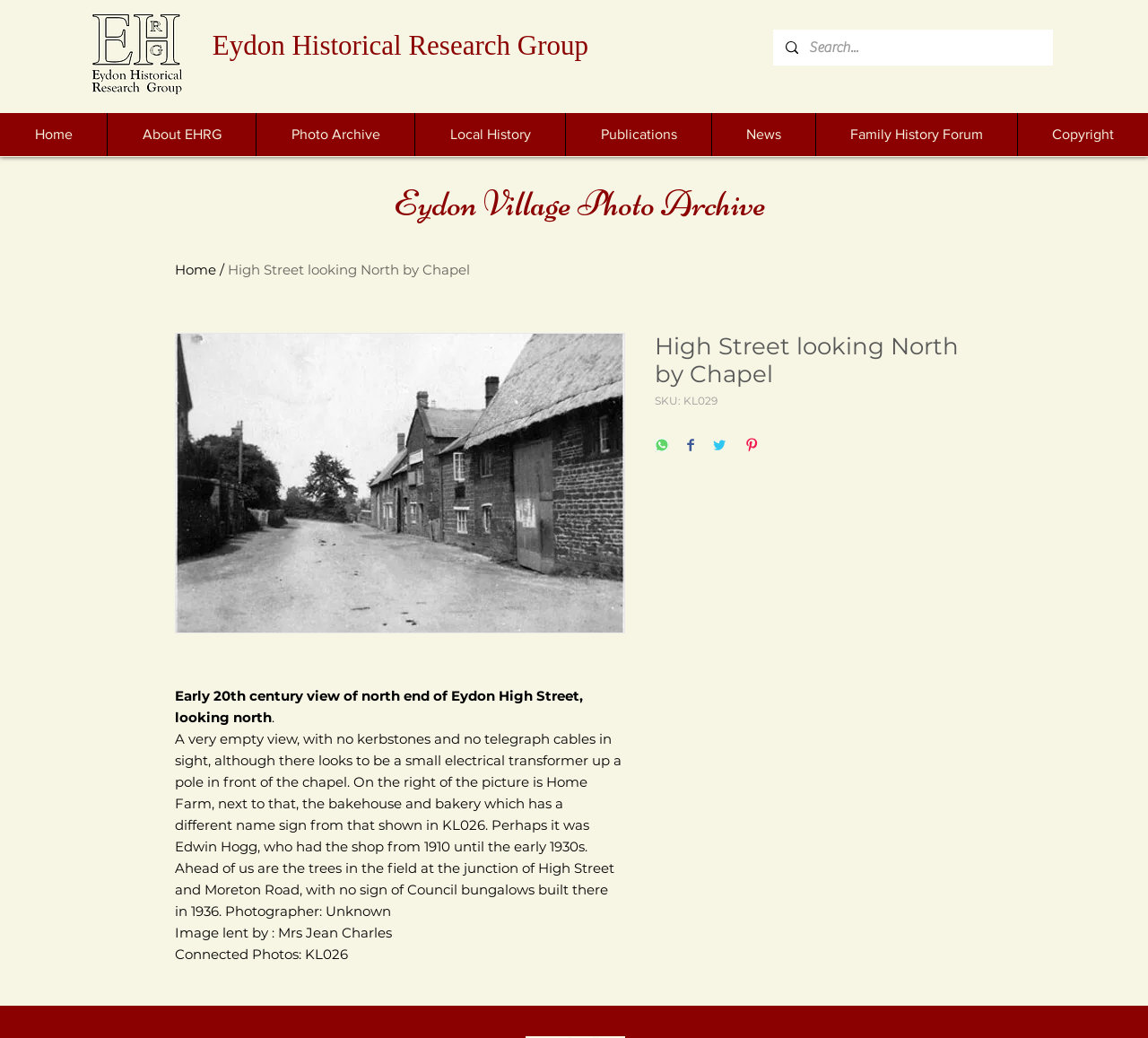Find the bounding box coordinates of the element to click in order to complete this instruction: "Go to Home page". The bounding box coordinates must be four float numbers between 0 and 1, denoted as [left, top, right, bottom].

[0.0, 0.109, 0.093, 0.15]